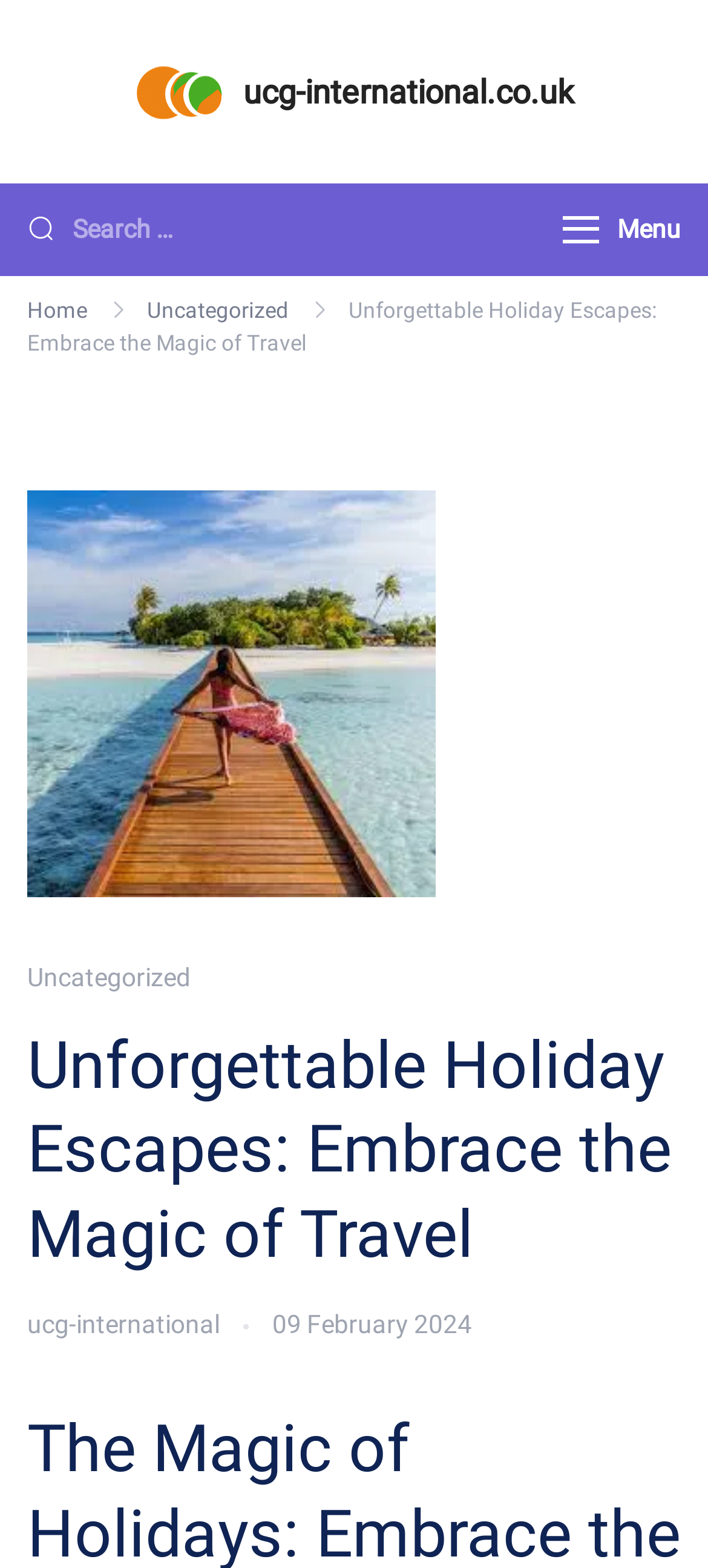What is the main theme of this website?
Carefully examine the image and provide a detailed answer to the question.

The main theme of this website appears to be travel, as indicated by the presence of a search bar with a label 'Search for:', links to different travel-related categories, and an image of a holiday scene.